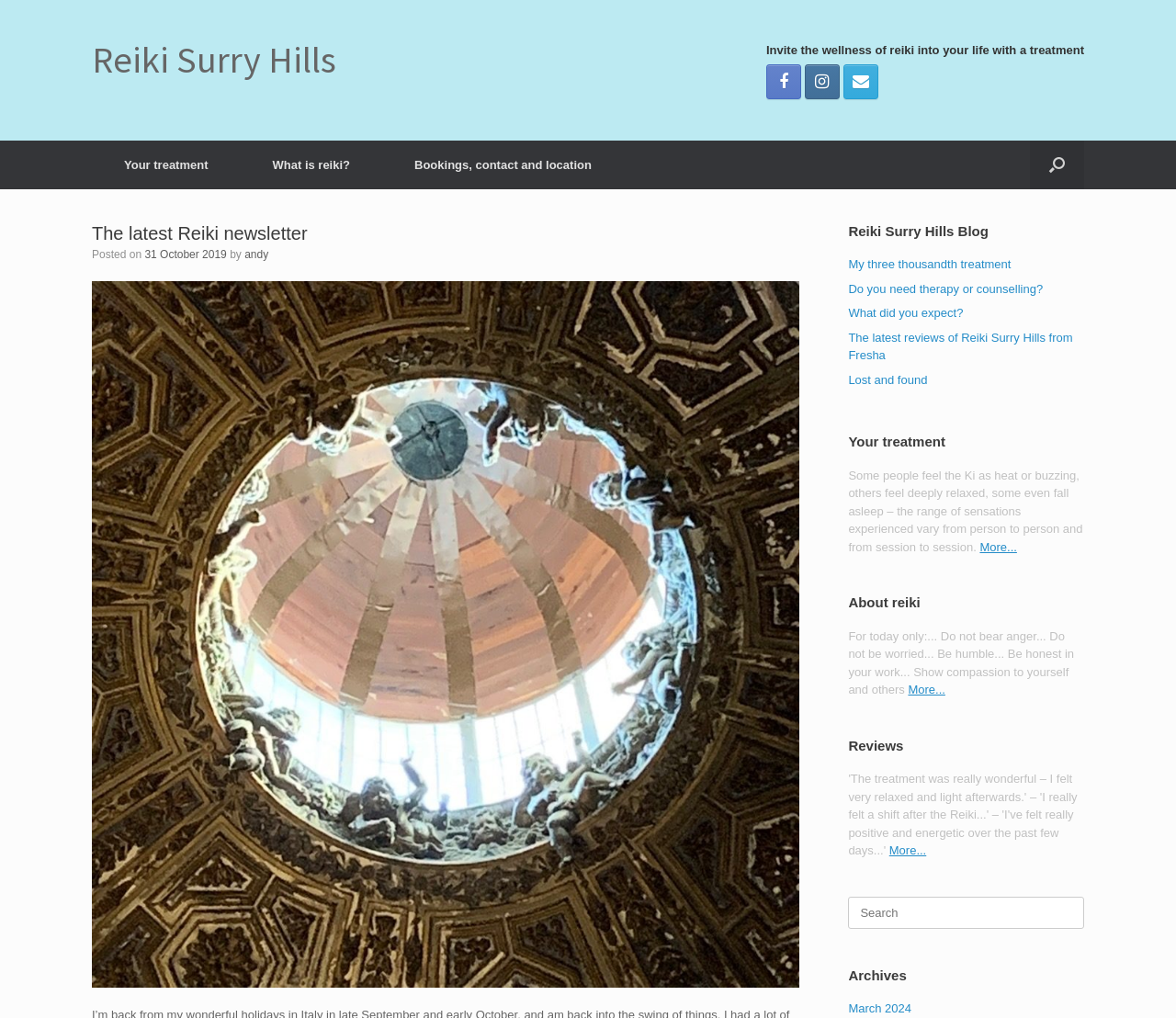Detail the various sections and features of the webpage.

This webpage is about Reiki healing and is provided by Reiki Surry Hills in Sydney. At the top left, there is a link to the homepage of Reiki Surry Hills. Next to it, there is a complementary section that contains a heading that invites users to experience the wellness of Reiki. Below this section, there are three social media links.

On the top right, there are four links: "Your treatment", "What is reiki?", "Bookings, contact and location", and a search button. 

Below these links, there is a section that displays the latest Reiki newsletter. This section contains a heading, a posting date, and the author's name. 

To the right of the newsletter section, there is a blog section that lists several article titles, including "My three thousandth treatment", "Do you need therapy or counselling?", and "The latest reviews of Reiki Surry Hills from Fresha". 

Below the blog section, there are three sections that provide information about Reiki treatments, what Reiki is, and reviews. Each section has a heading and some descriptive text, with a "More..." link at the end. 

At the bottom of the page, there is a search bar and an archives section that lists a link to March 2024.